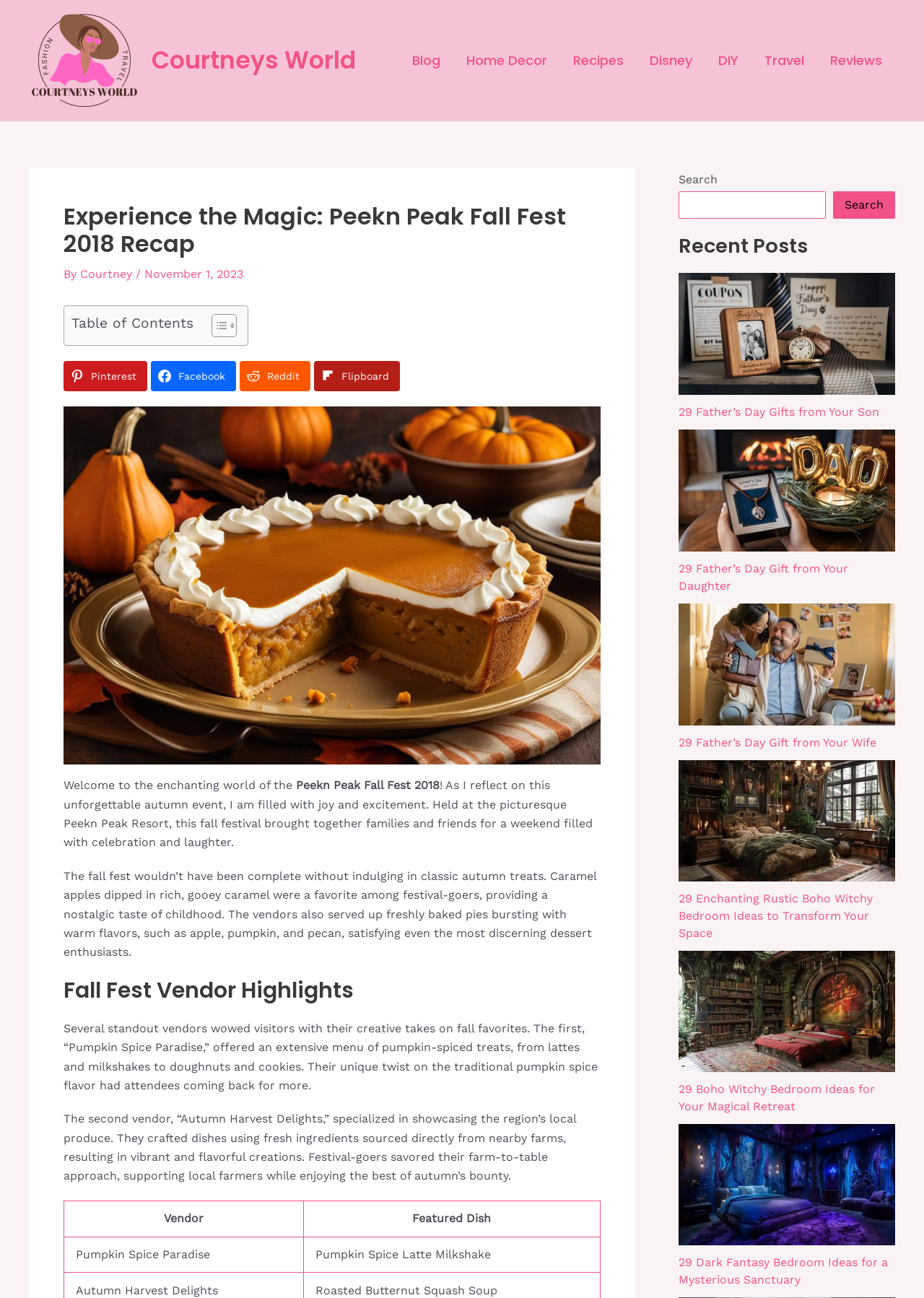Please answer the following question using a single word or phrase: 
What is the name of the first vendor mentioned?

Pumpkin Spice Paradise